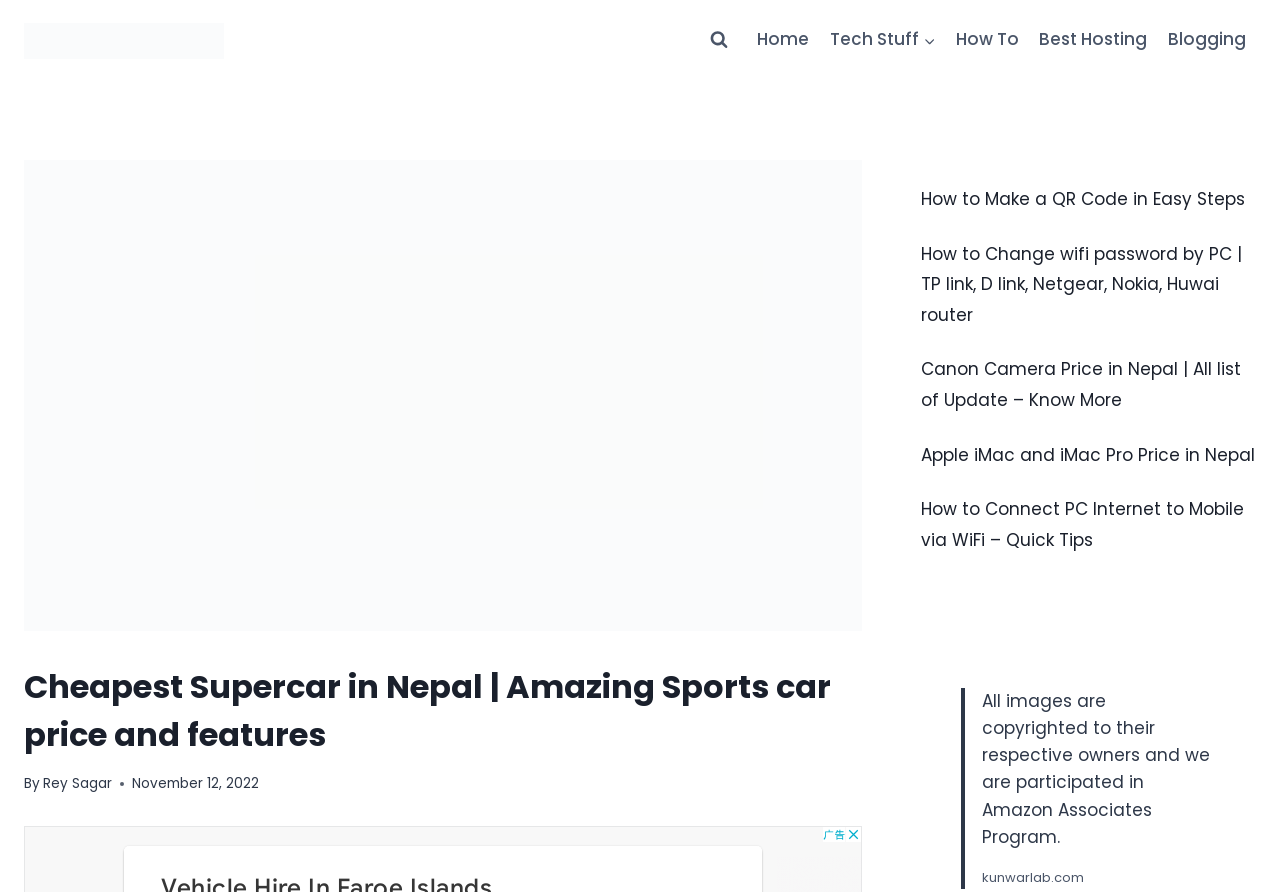Determine the bounding box coordinates of the section I need to click to execute the following instruction: "View the 'Tech Stuff' menu". Provide the coordinates as four float numbers between 0 and 1, i.e., [left, top, right, bottom].

[0.64, 0.018, 0.739, 0.072]